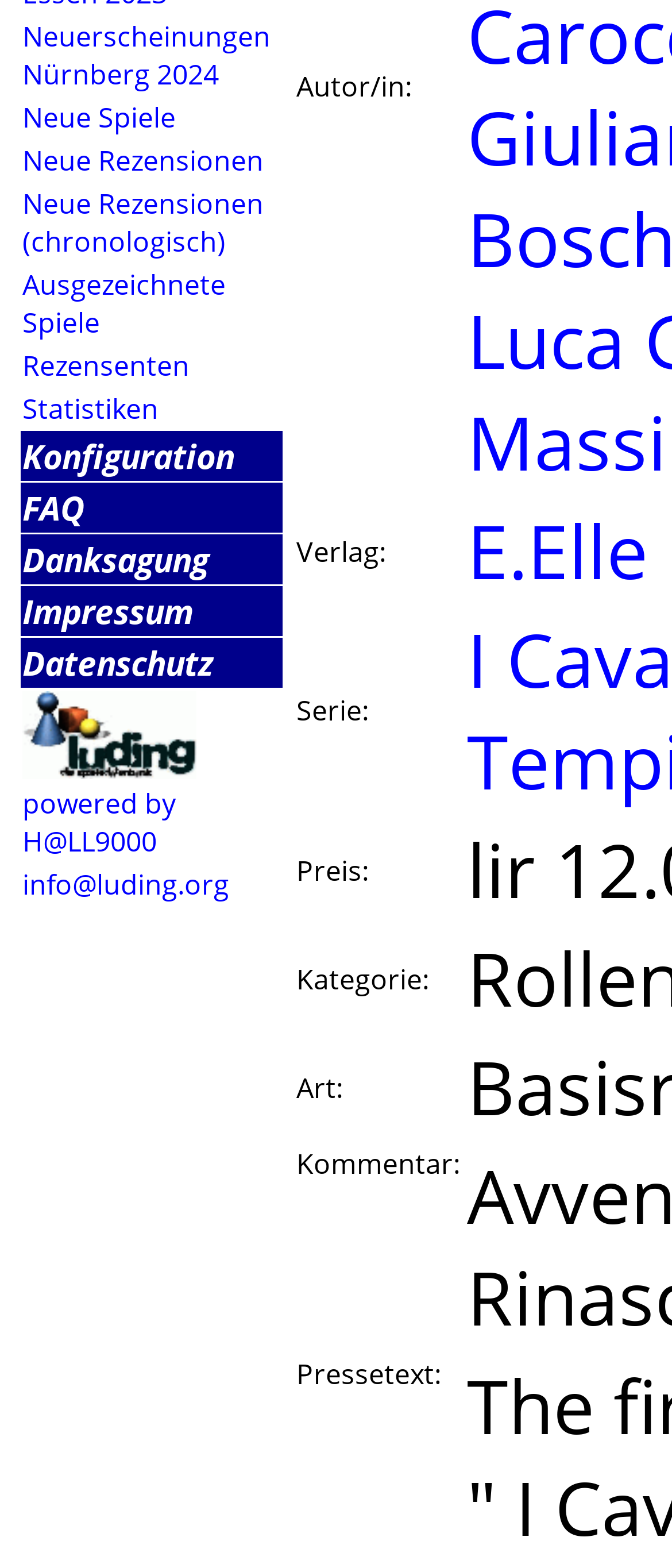Please specify the bounding box coordinates in the format (top-left x, top-left y, bottom-right x, bottom-right y), with values ranging from 0 to 1. Identify the bounding box for the UI component described as follows: Statistiken

[0.033, 0.248, 0.236, 0.273]